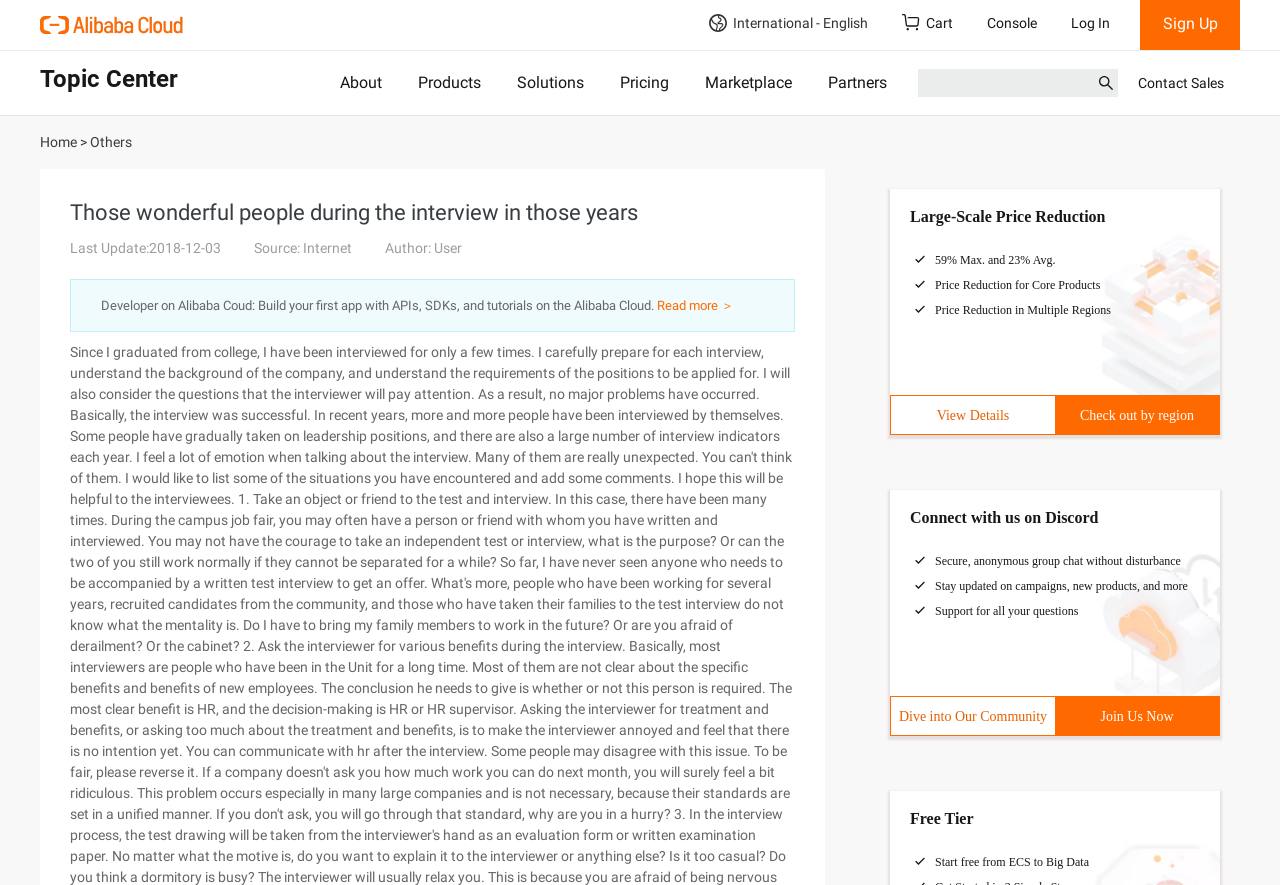Carefully examine the image and provide an in-depth answer to the question: What is the topic of the article?

I inferred this answer by looking at the heading 'Those wonderful people during the interview in those years' which suggests that the article is about the author's experiences with interviews.